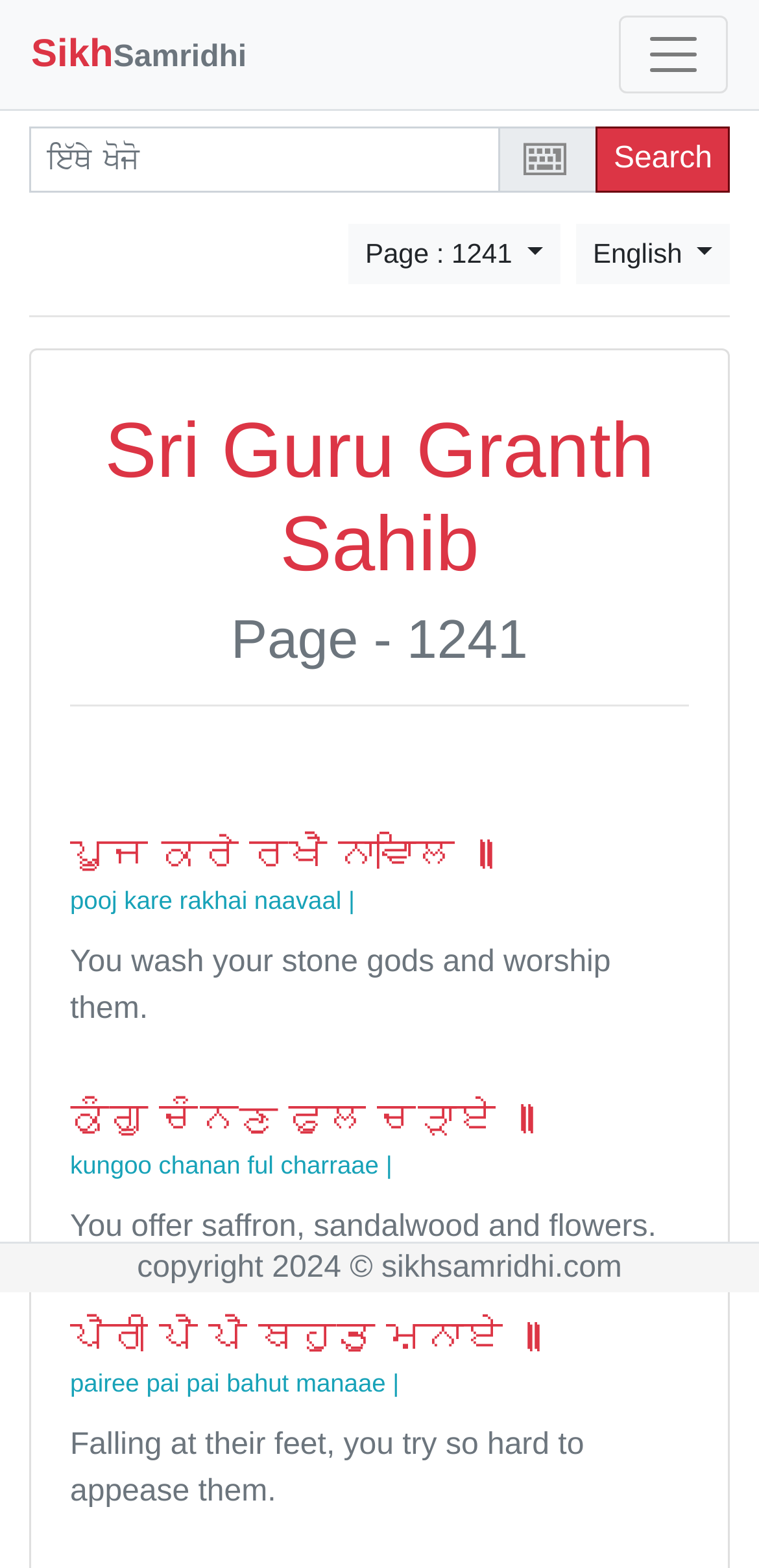What is the activity being performed in the image?
Give a one-word or short-phrase answer derived from the screenshot.

Typing